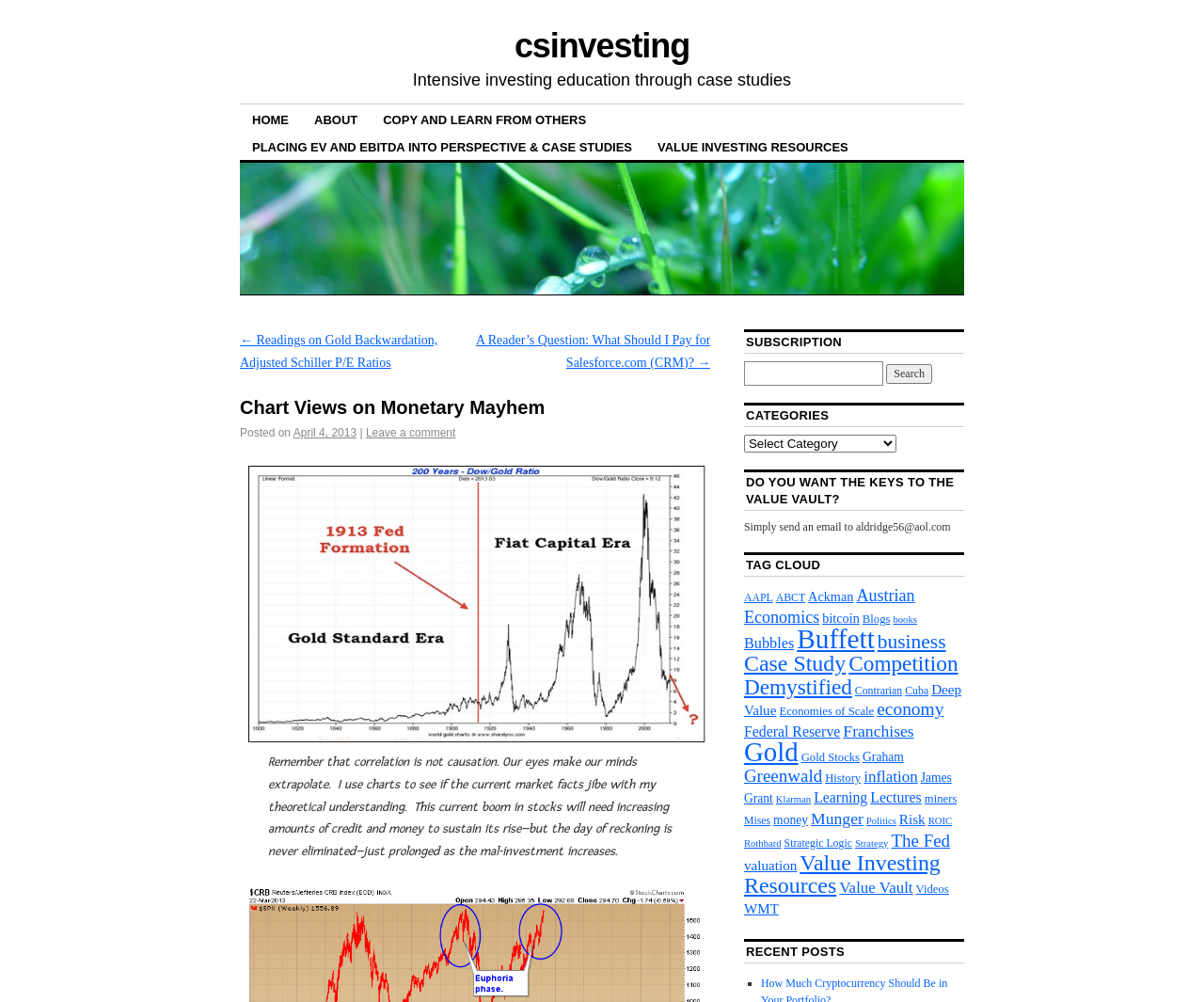How can I search for specific content on the website?
Using the image as a reference, give an elaborate response to the question.

The search box can be found in the right sidebar of the webpage, under the 'SUBSCRIPTION' heading. It has a textbox and a 'Search' button, which can be used to search for specific content on the website.